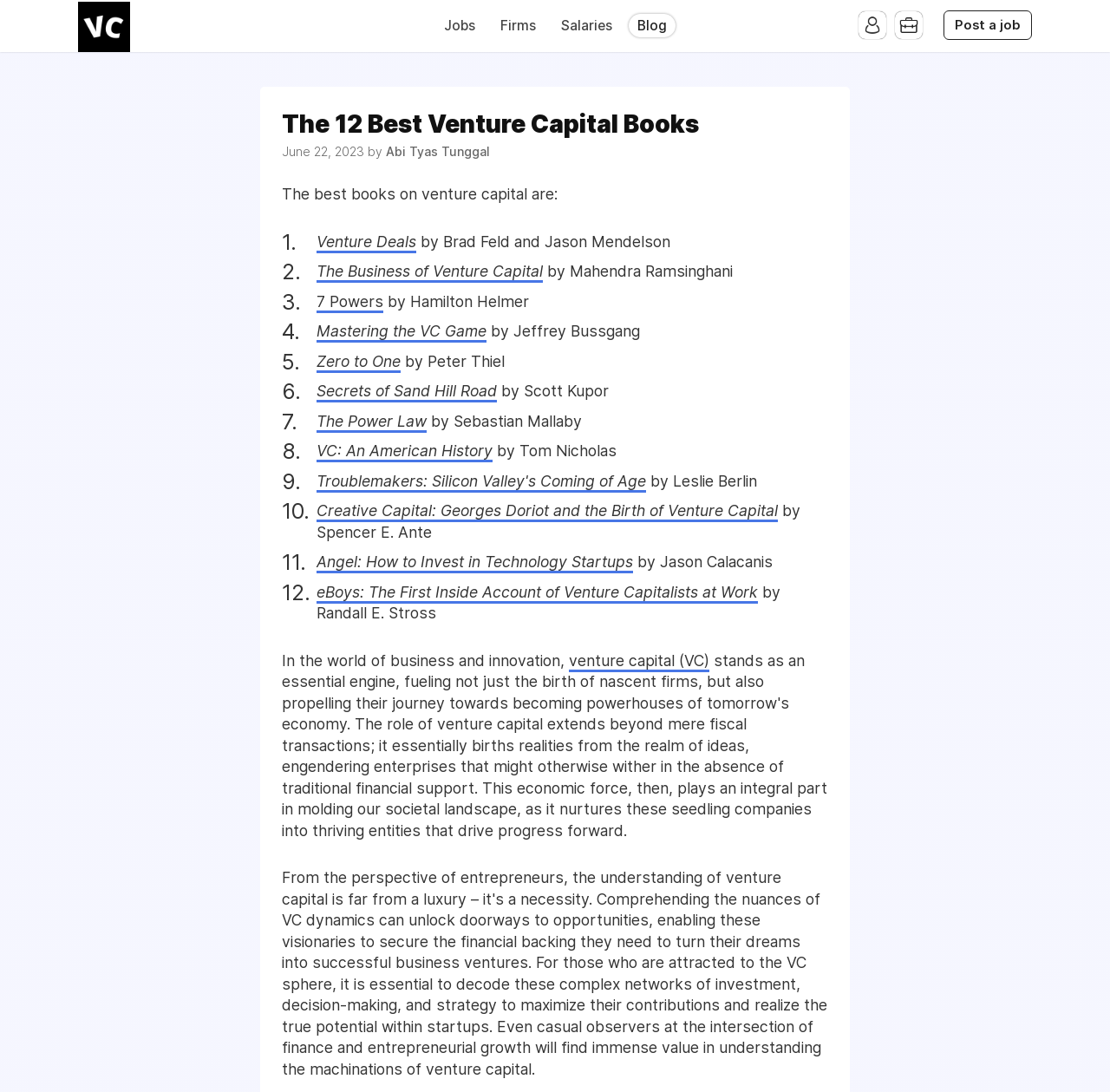Determine the bounding box coordinates of the region I should click to achieve the following instruction: "Click on News". Ensure the bounding box coordinates are four float numbers between 0 and 1, i.e., [left, top, right, bottom].

None